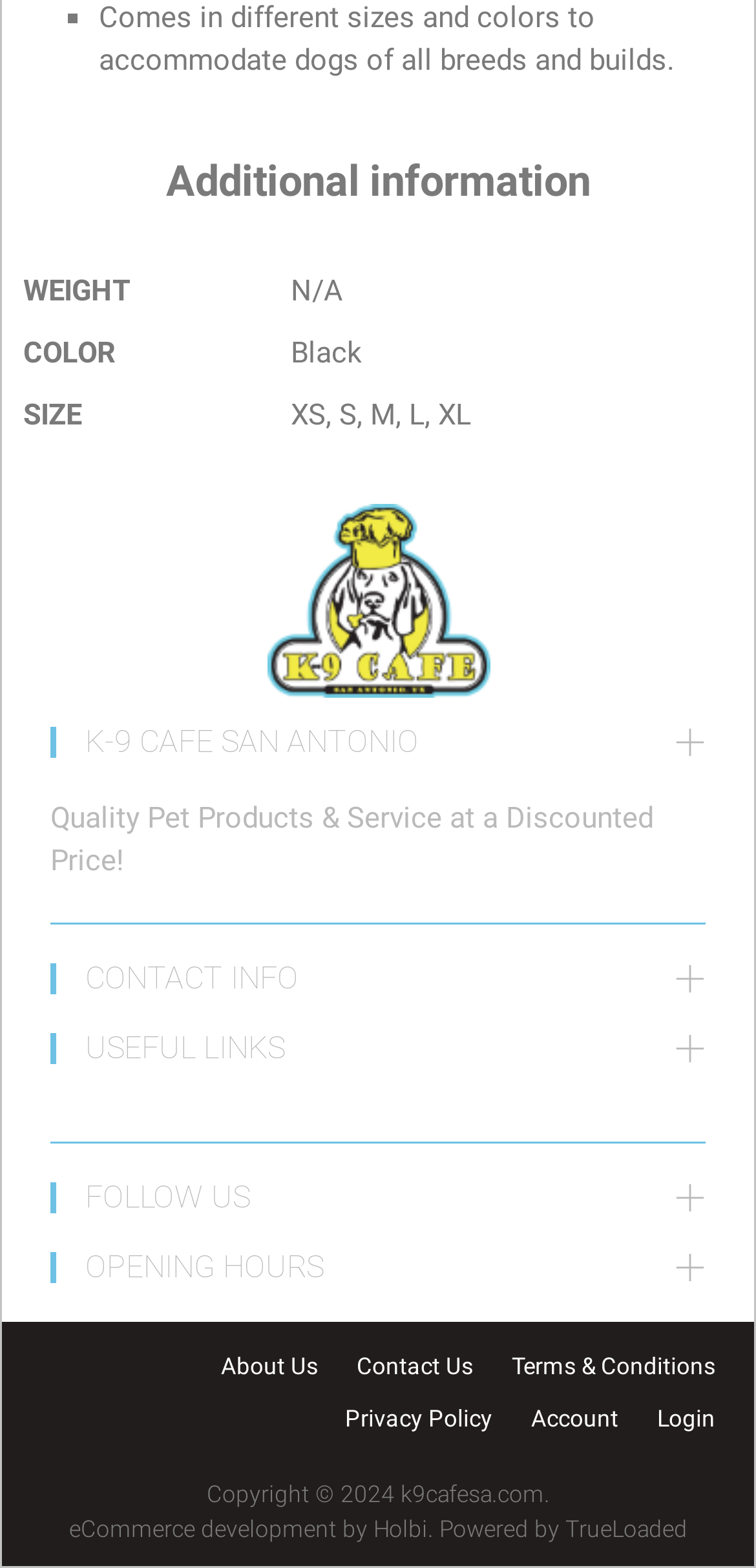What are the useful links provided on the webpage?
Answer the question using a single word or phrase, according to the image.

About Us, Contact Us, Terms & Conditions, Privacy Policy, Account, Login